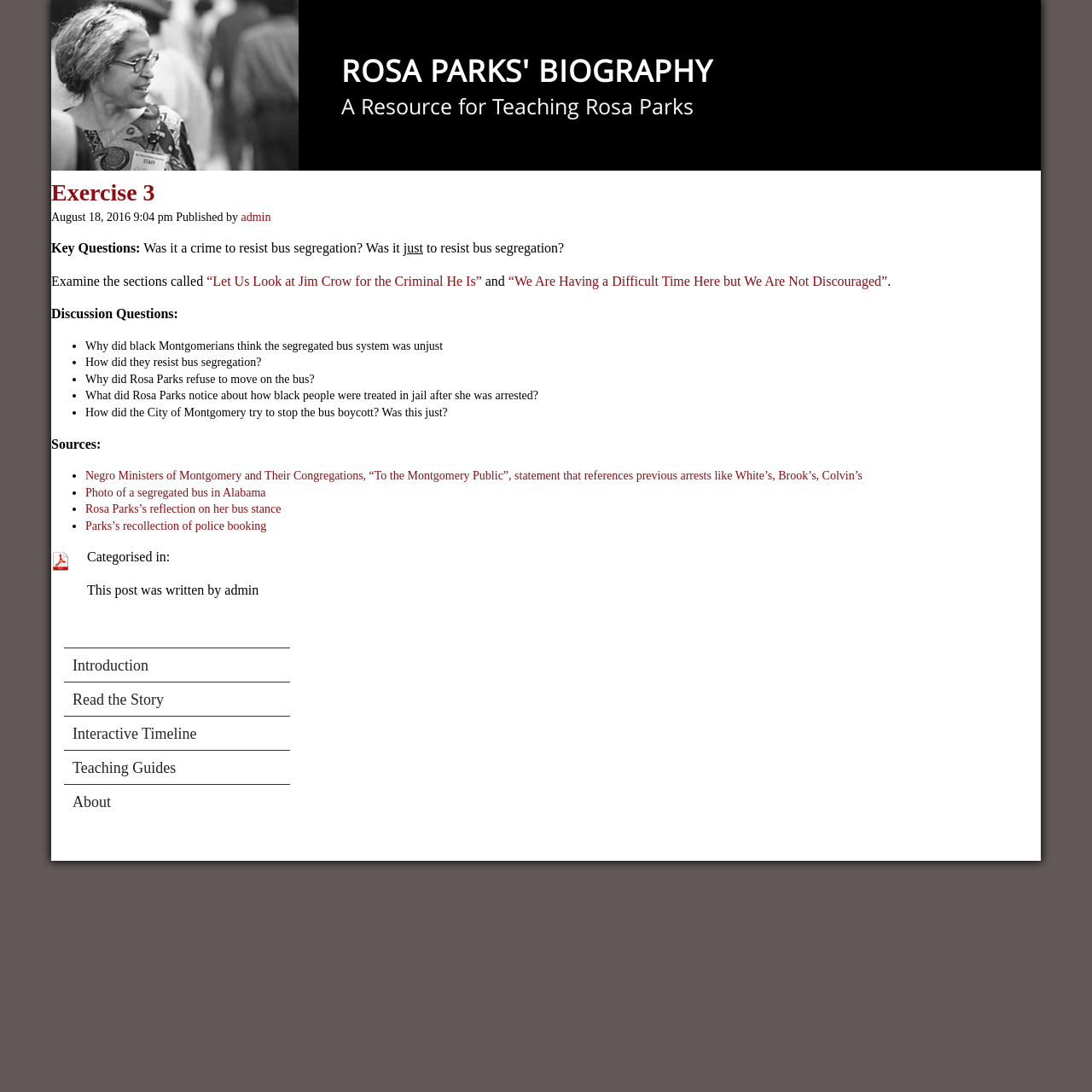Please answer the following query using a single word or phrase: 
What is the purpose of Exercise 3?

Discussion and analysis